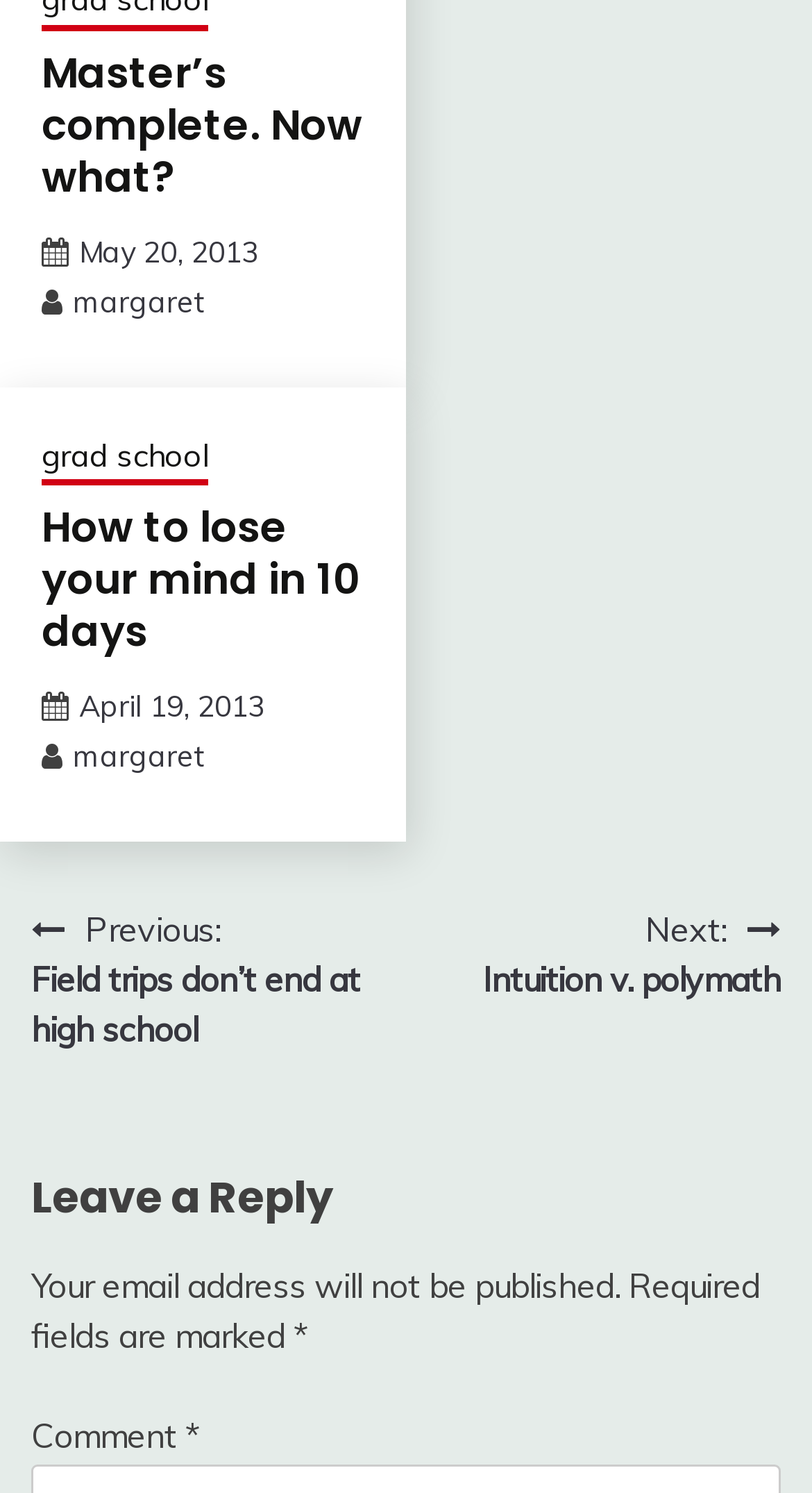Please indicate the bounding box coordinates for the clickable area to complete the following task: "Call the phone number". The coordinates should be specified as four float numbers between 0 and 1, i.e., [left, top, right, bottom].

None